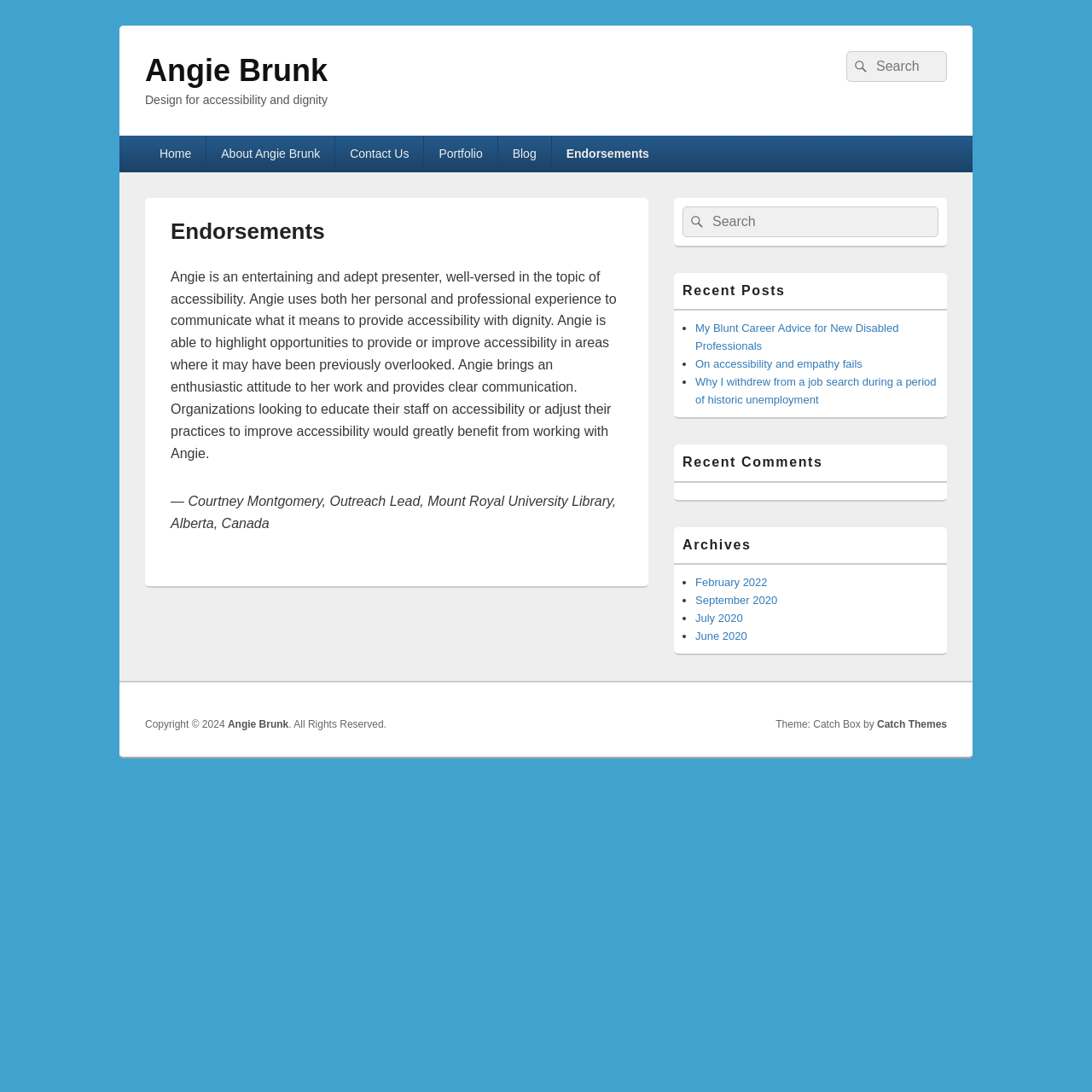Please specify the bounding box coordinates of the region to click in order to perform the following instruction: "Search for something".

[0.775, 0.047, 0.867, 0.075]